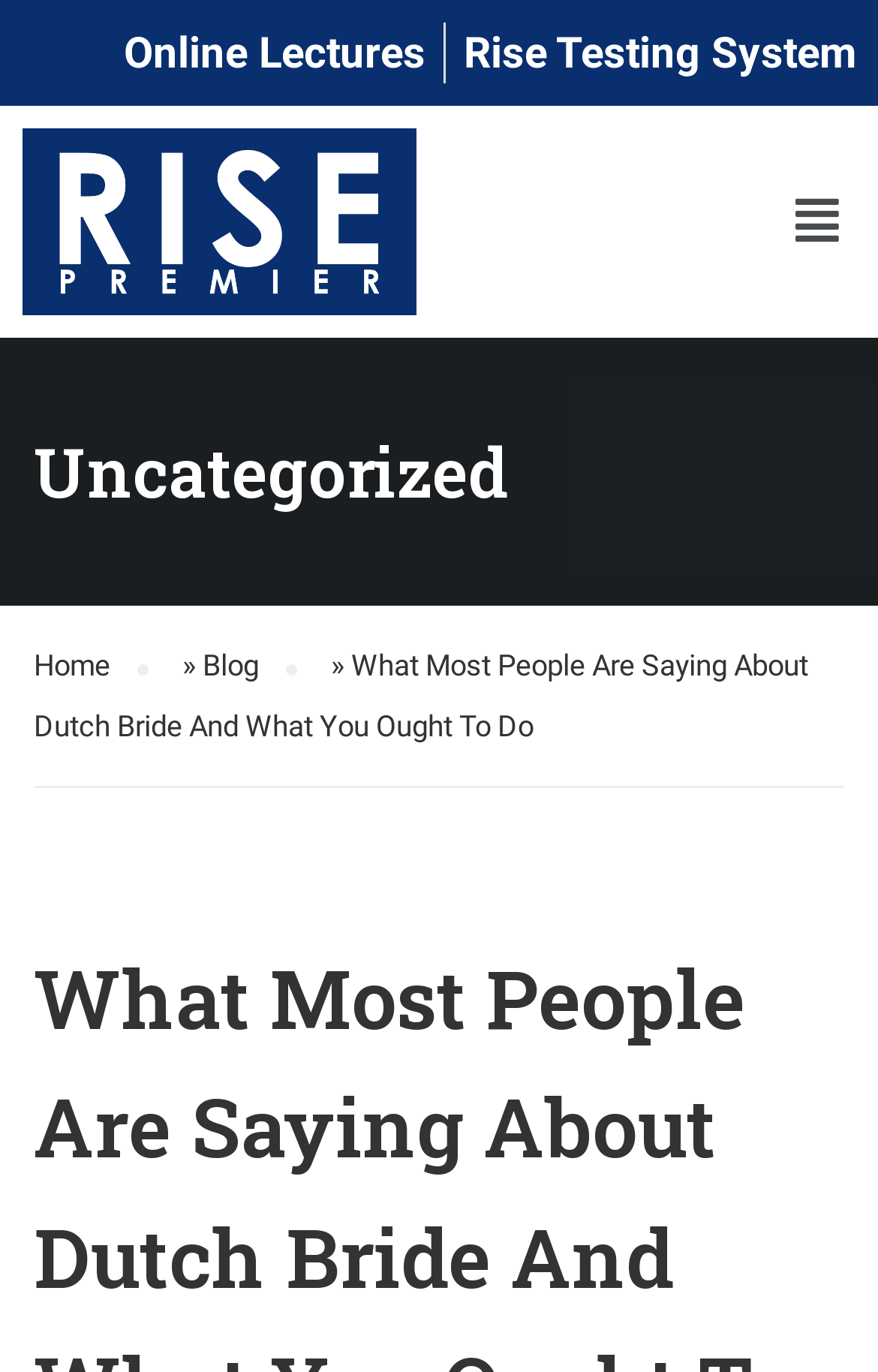Describe all the key features of the webpage in detail.

This webpage appears to be a blog post or article titled "What Most People Are Saying About Dutch Bride And What You Ought To Do". At the top left of the page, there is a logo image with the text "rise" next to a link with the same text. To the right of the logo, there are three links: "Online Lectures", "Rise Testing System", and "Menu" which is a button.

Below the top section, there is a heading "Uncategorized" followed by a navigation menu with links to "Home" and "Blog", separated by a right-pointing arrow symbol. The main content of the page is a single article with the same title as the webpage, which takes up most of the page's width.

There are no other images on the page besides the logo. The overall layout is simple, with a clear hierarchy of elements and a focus on the main article content.